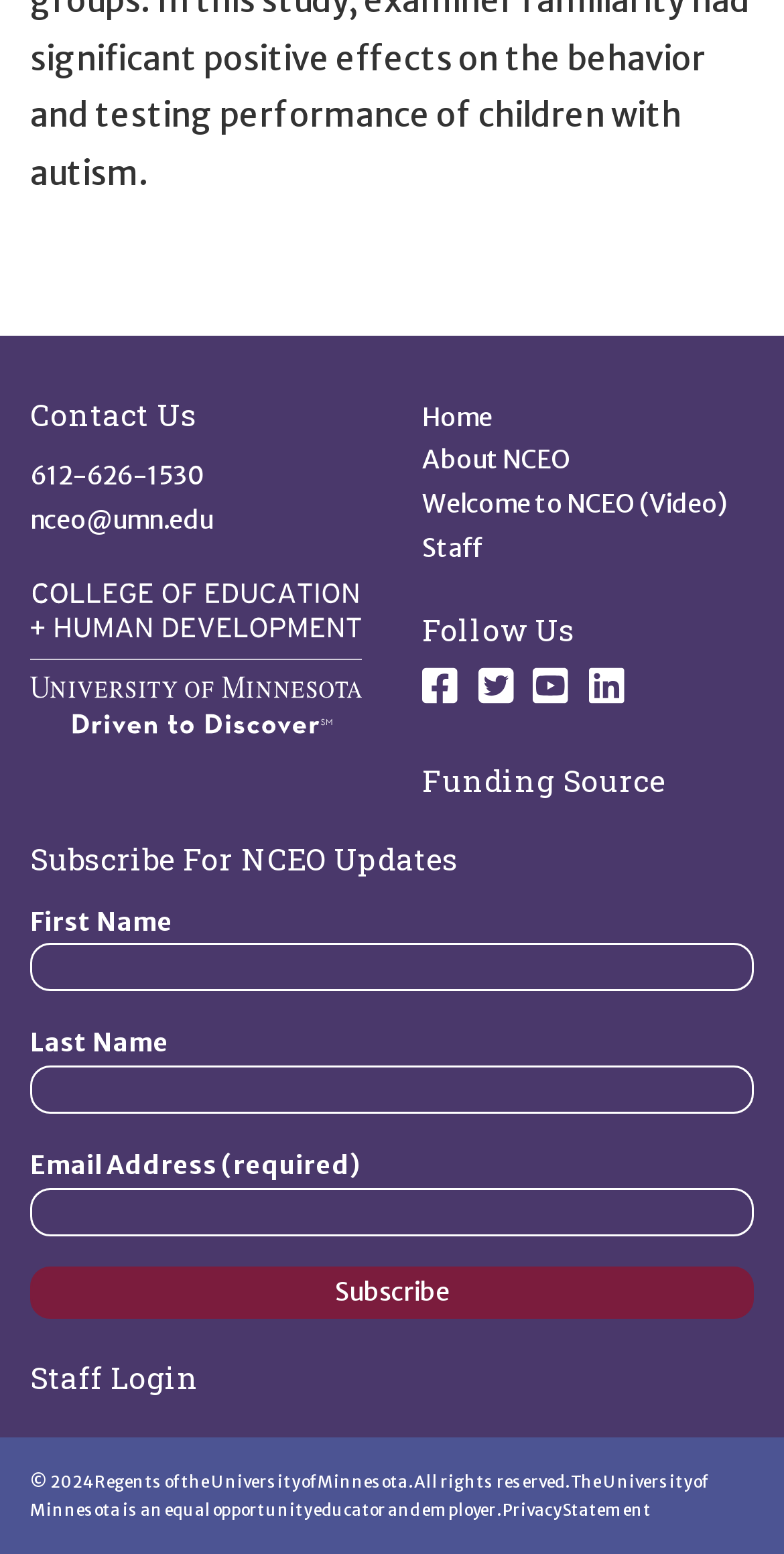What is the funding source of NCEO?
Provide a detailed and extensive answer to the question.

The webpage has a section titled 'Funding Source' with a link to more information, but it does not specify the actual funding source of NCEO.